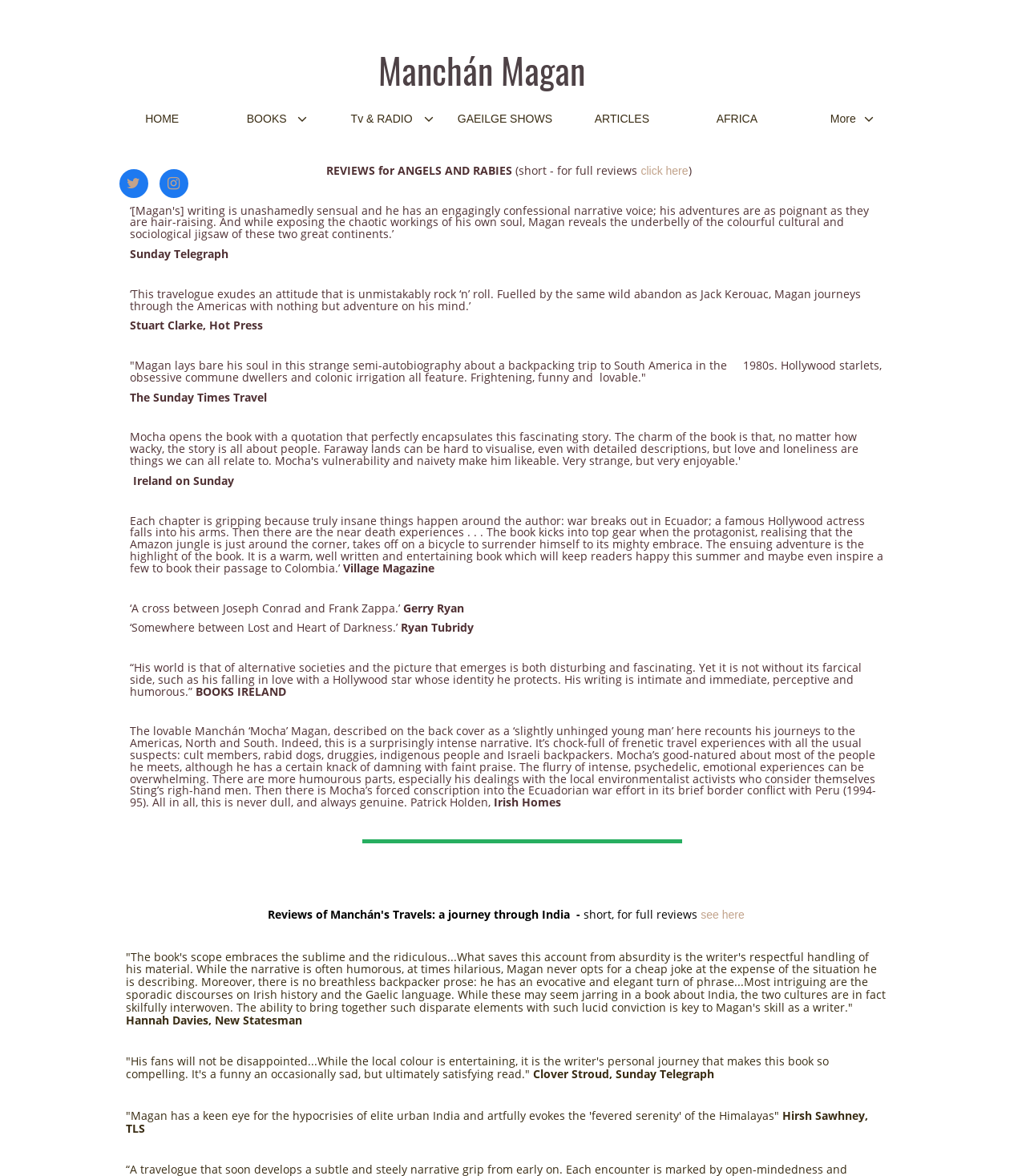Find and specify the bounding box coordinates that correspond to the clickable region for the instruction: "Click on BOOKS".

[0.222, 0.088, 0.318, 0.117]